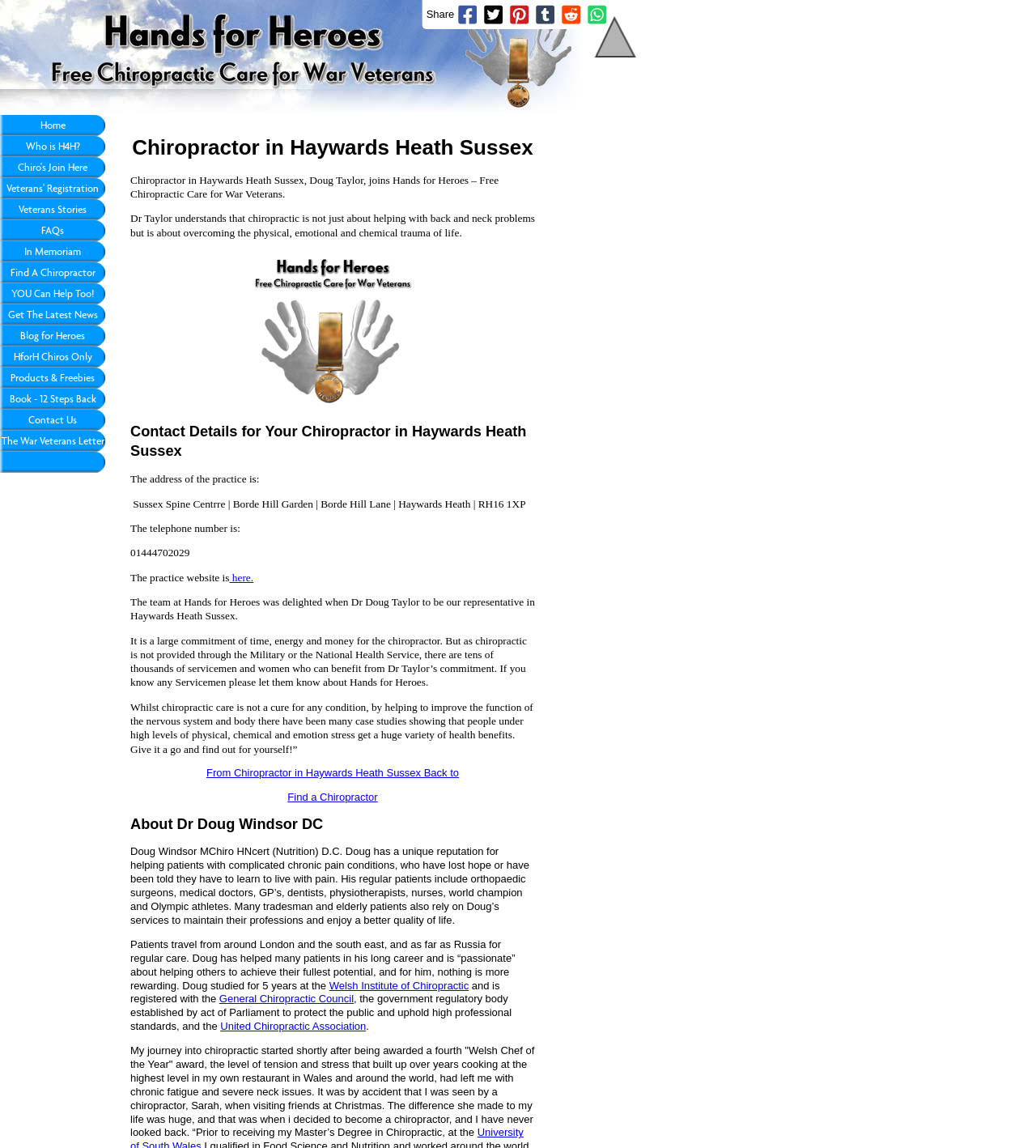Analyze the image and answer the question with as much detail as possible: 
What is the address of the practice?

I found the address of the practice by looking at the 'Contact Details for Your Chiropractor in Haywards Heath Sussex' section, where it is stated as 'Sussex Spine Centre | Borde Hill Garden | Borde Hill Lane | Haywards Heath | RH16 1XP'.